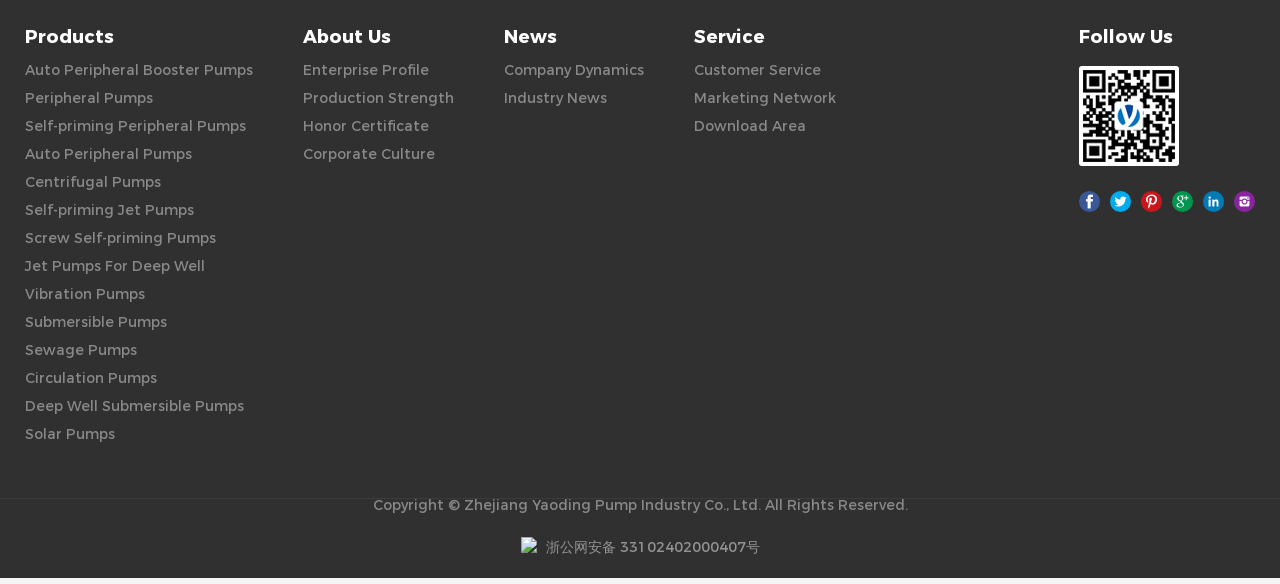Using the provided element description, identify the bounding box coordinates as (top-left x, top-left y, bottom-right x, bottom-right y). Ensure all values are between 0 and 1. Description: sculpture gardens

None